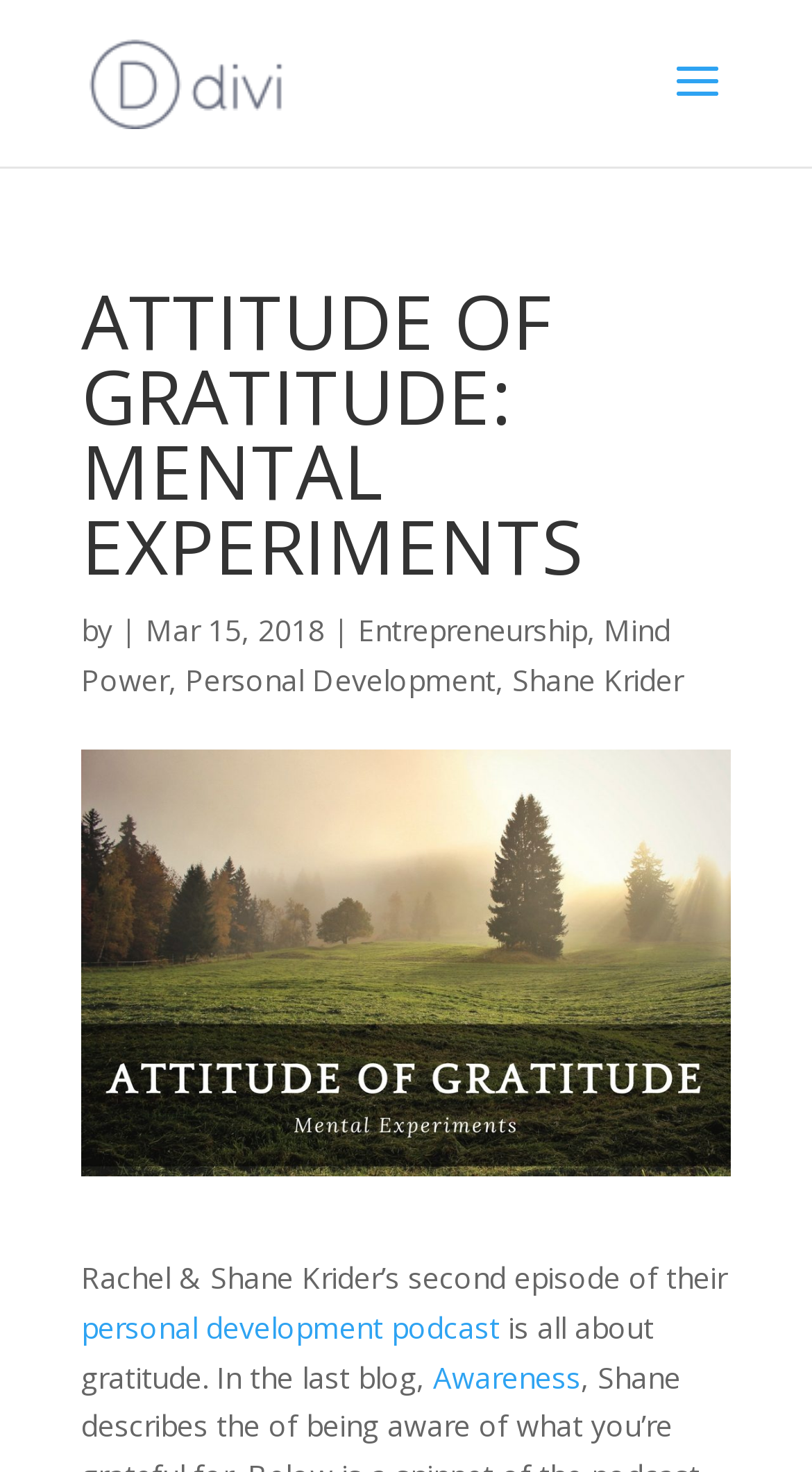Write a detailed summary of the webpage.

The webpage is about Shane Krider's podcast episode on "Attitude of Gratitude: Mental Experiments". At the top, there is a link to Shane Krider's profile, accompanied by a small image of him. Below this, a large heading "ATTITUDE OF GRATITUDE: MENTAL EXPERIMENTS" spans across the page. 

Underneath the heading, there is a line of text that includes the author's name, the date "Mar 15, 2018", and categories "Entrepreneurship", "Mind Power", "Personal Development", and another link to Shane Krider's profile. 

A large image of Shane Krider takes up most of the middle section of the page. Below the image, there is a paragraph of text that describes the podcast episode, which is about gratitude. The text includes a link to the "personal development podcast" and another link to "Awareness".